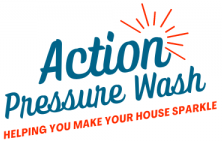What is the tagline of Action Pressure Wash?
Use the information from the screenshot to give a comprehensive response to the question.

The question asks about the tagline of Action Pressure Wash. I find the tagline 'Helping You Make Your House Sparkle' written beneath the main title, which emphasizes the company's commitment to enhancing the appearance of residential properties.